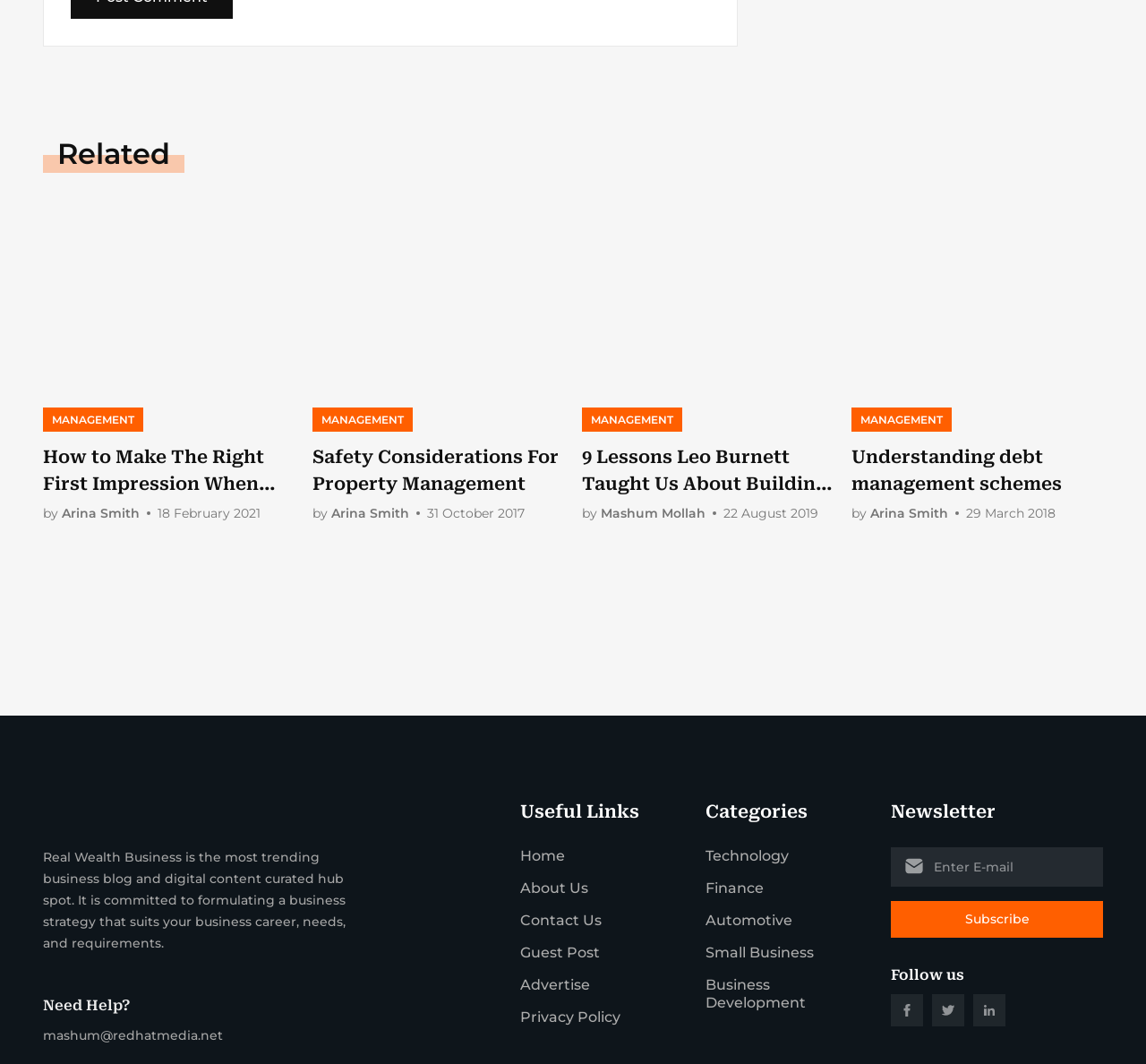Please use the details from the image to answer the following question comprehensively:
What is the name of the blog?

The name of the blog can be found in the static text element at the top of the webpage, which states 'Real Wealth Business is the most trending business blog and digital content curated hub spot.'